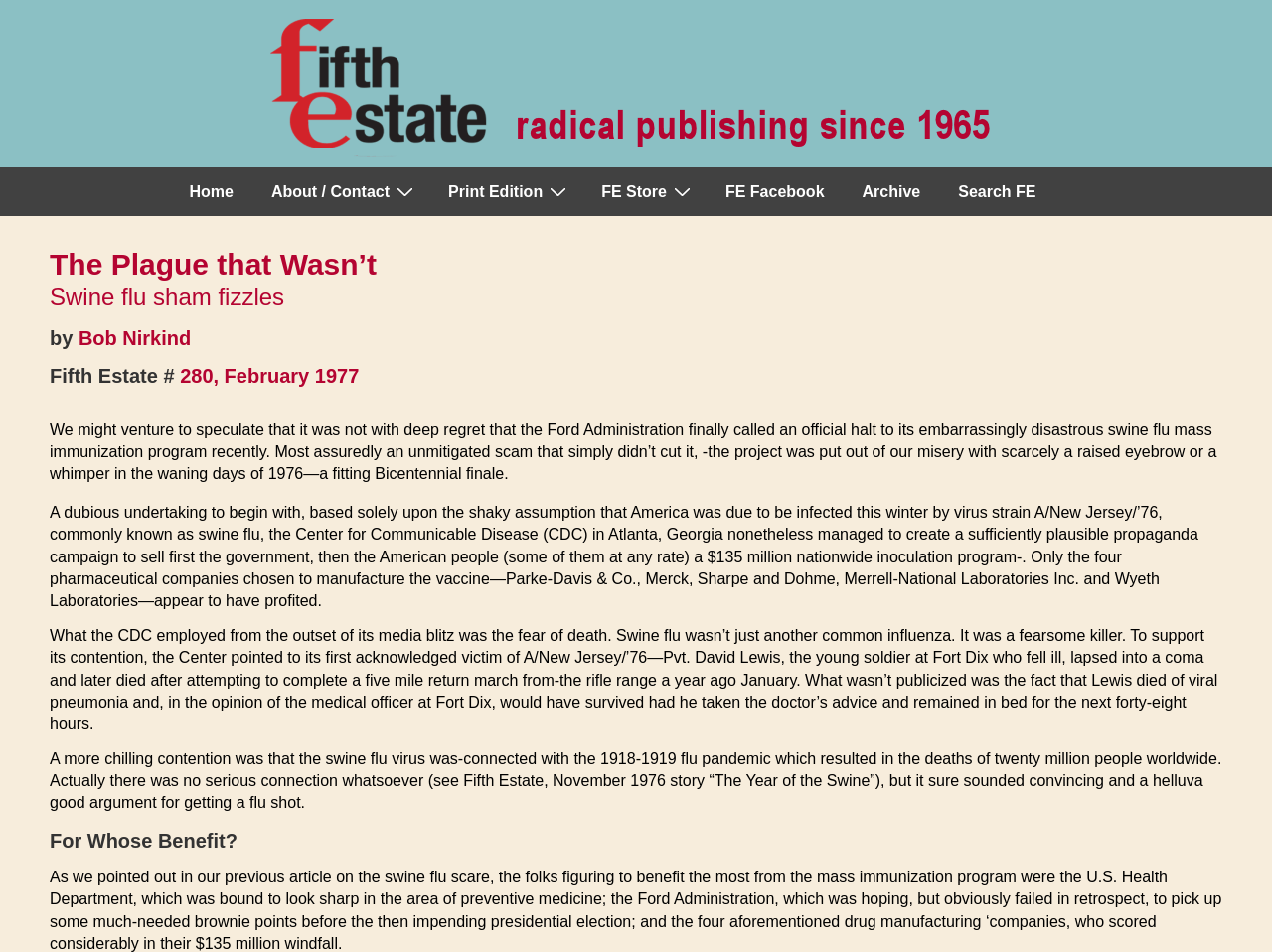Could you specify the bounding box coordinates for the clickable section to complete the following instruction: "Click the 'Archive' link"?

[0.664, 0.176, 0.738, 0.227]